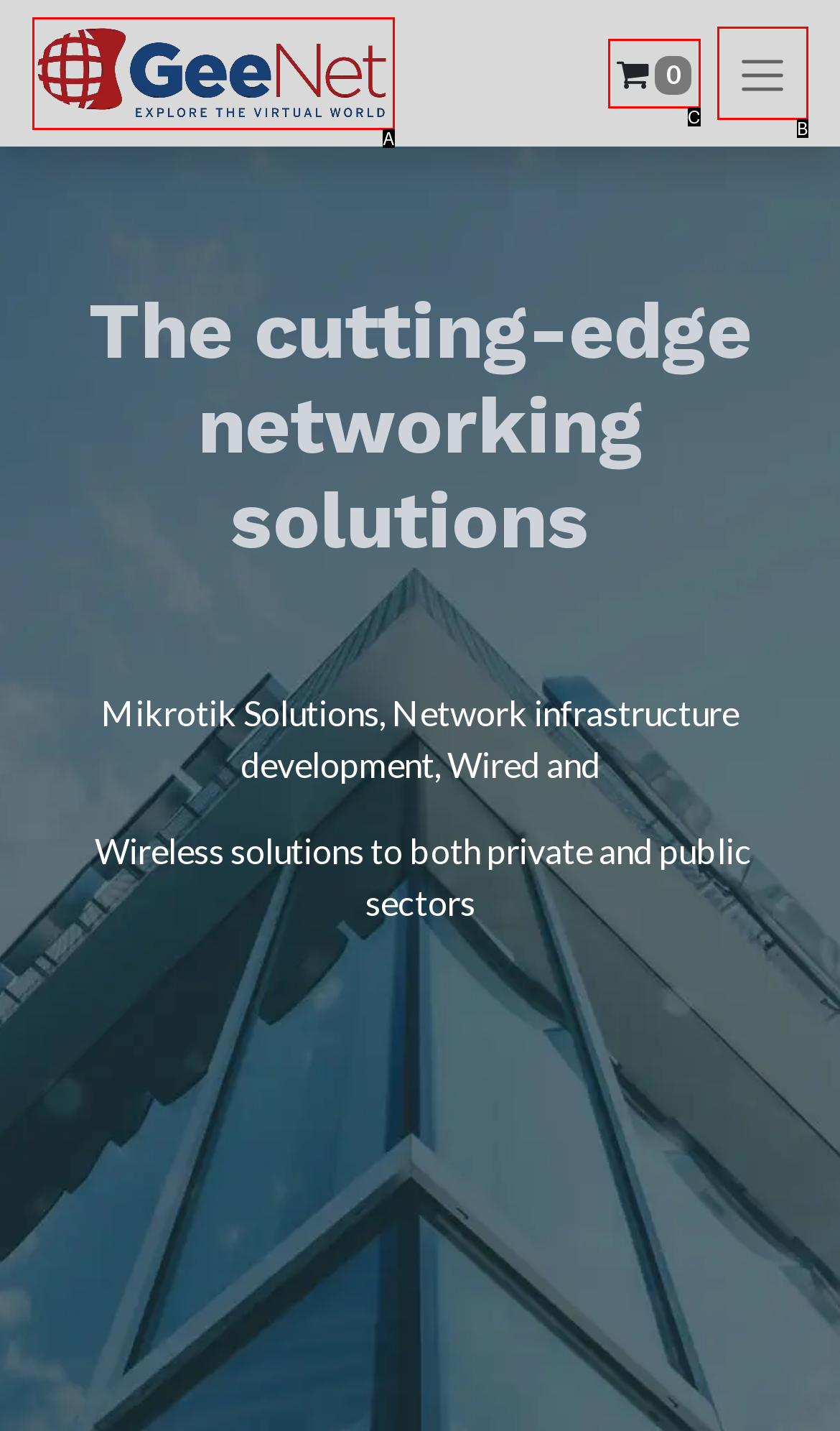Given the description: aria-label="Toggle navigation", select the HTML element that matches it best. Reply with the letter of the chosen option directly.

B